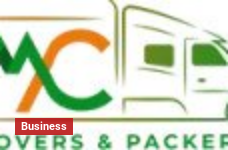Provide a one-word or one-phrase answer to the question:
What is the category of the service indicated by the red banner?

Business